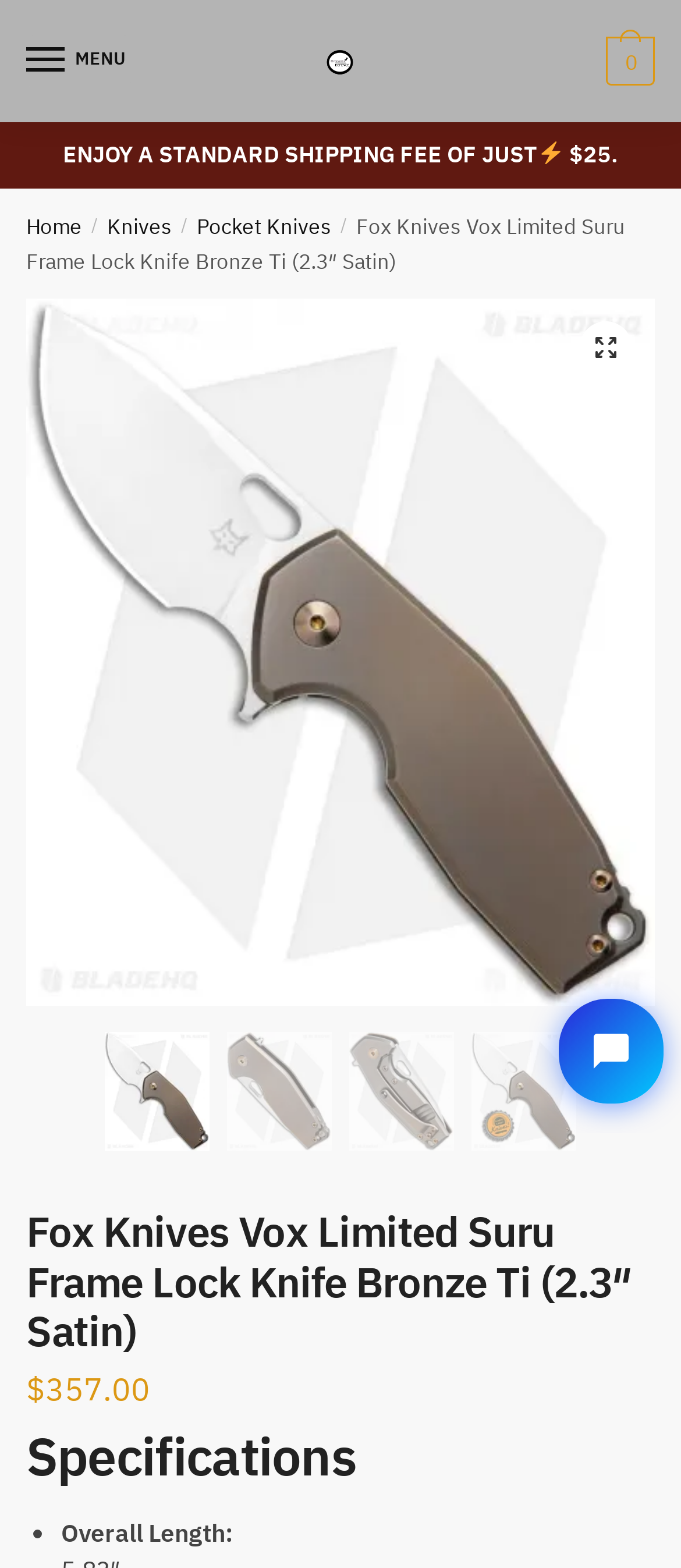Identify the bounding box coordinates of the HTML element based on this description: "MENU".

[0.038, 0.022, 0.192, 0.056]